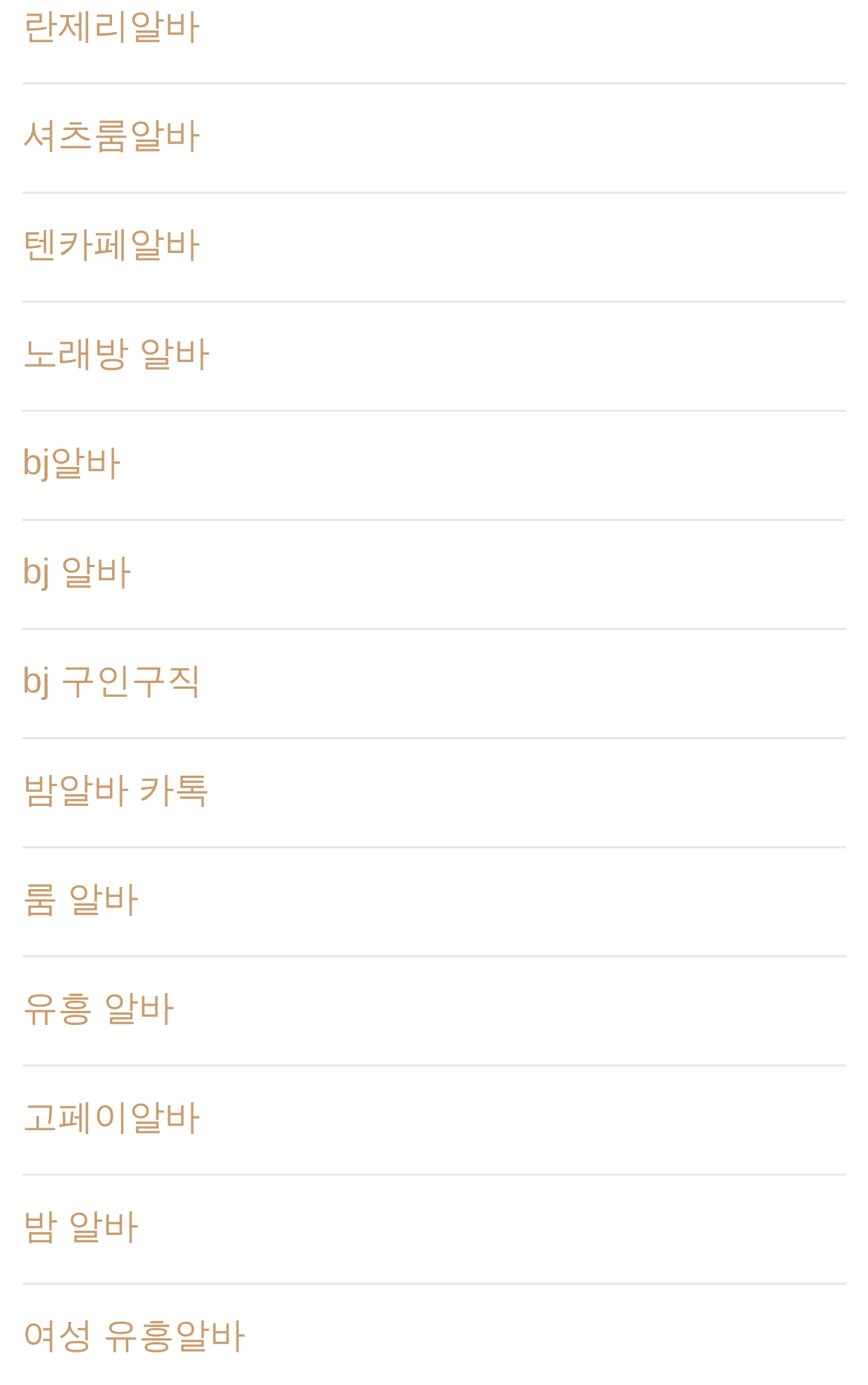Specify the bounding box coordinates of the element's area that should be clicked to execute the given instruction: "Explore 텐카페알바 option". The coordinates should be four float numbers between 0 and 1, i.e., [left, top, right, bottom].

[0.026, 0.164, 0.231, 0.191]